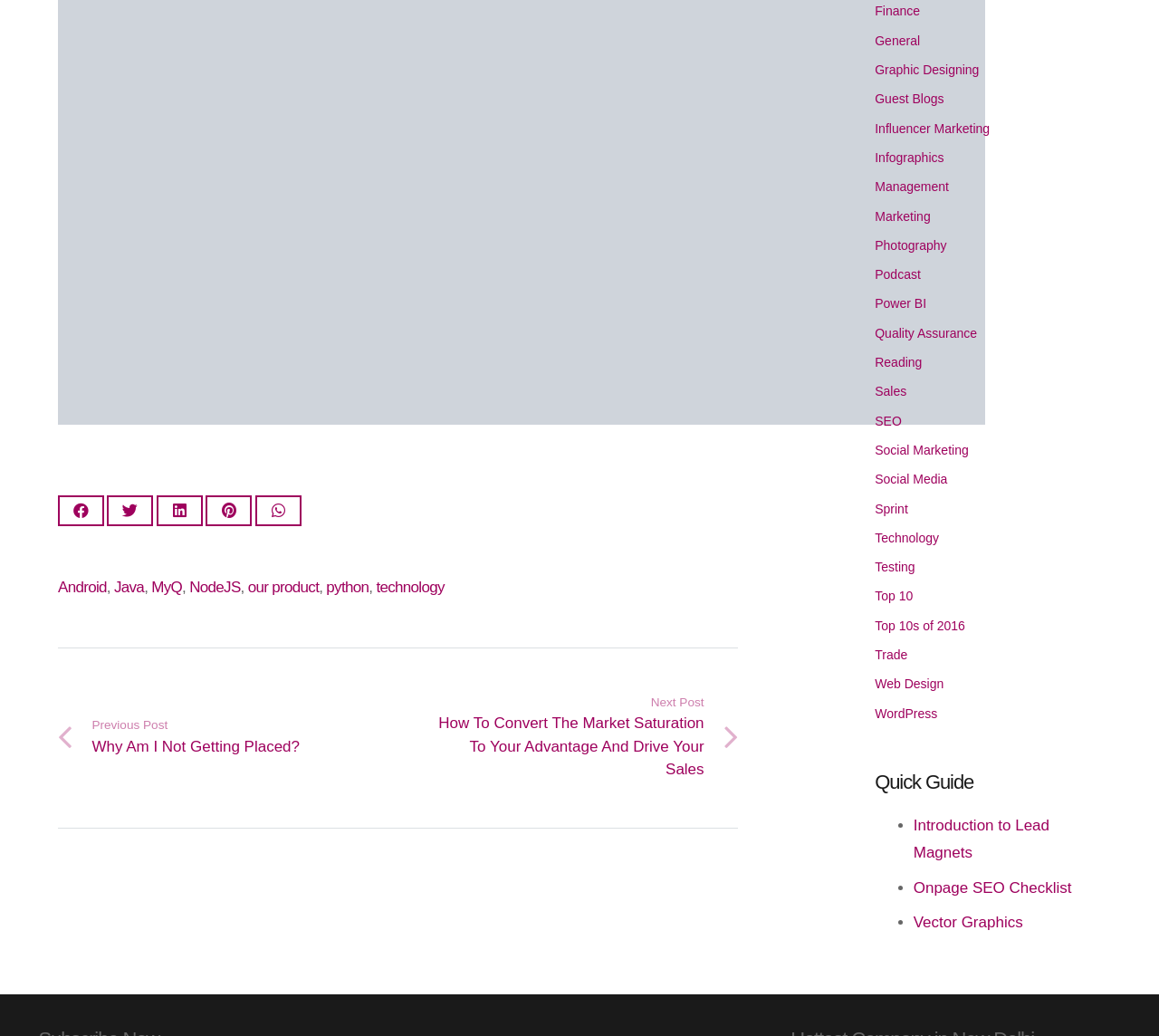What programming languages are mentioned?
Refer to the image and give a detailed answer to the question.

I found a list of links, including 'Android', 'Java', 'NodeJS', and 'Python', which suggests that these programming languages are mentioned on the webpage.